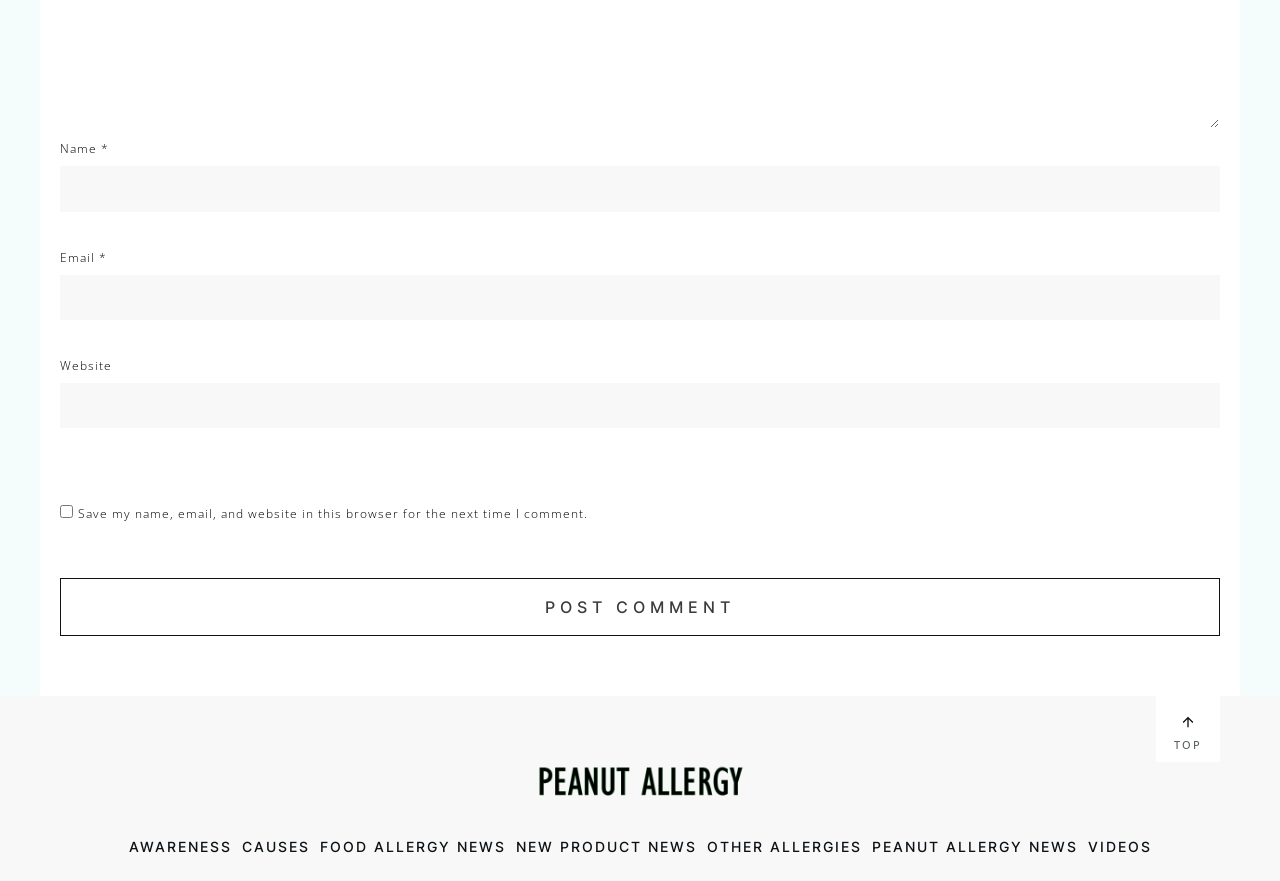Find and indicate the bounding box coordinates of the region you should select to follow the given instruction: "Enter your name".

[0.047, 0.189, 0.953, 0.24]